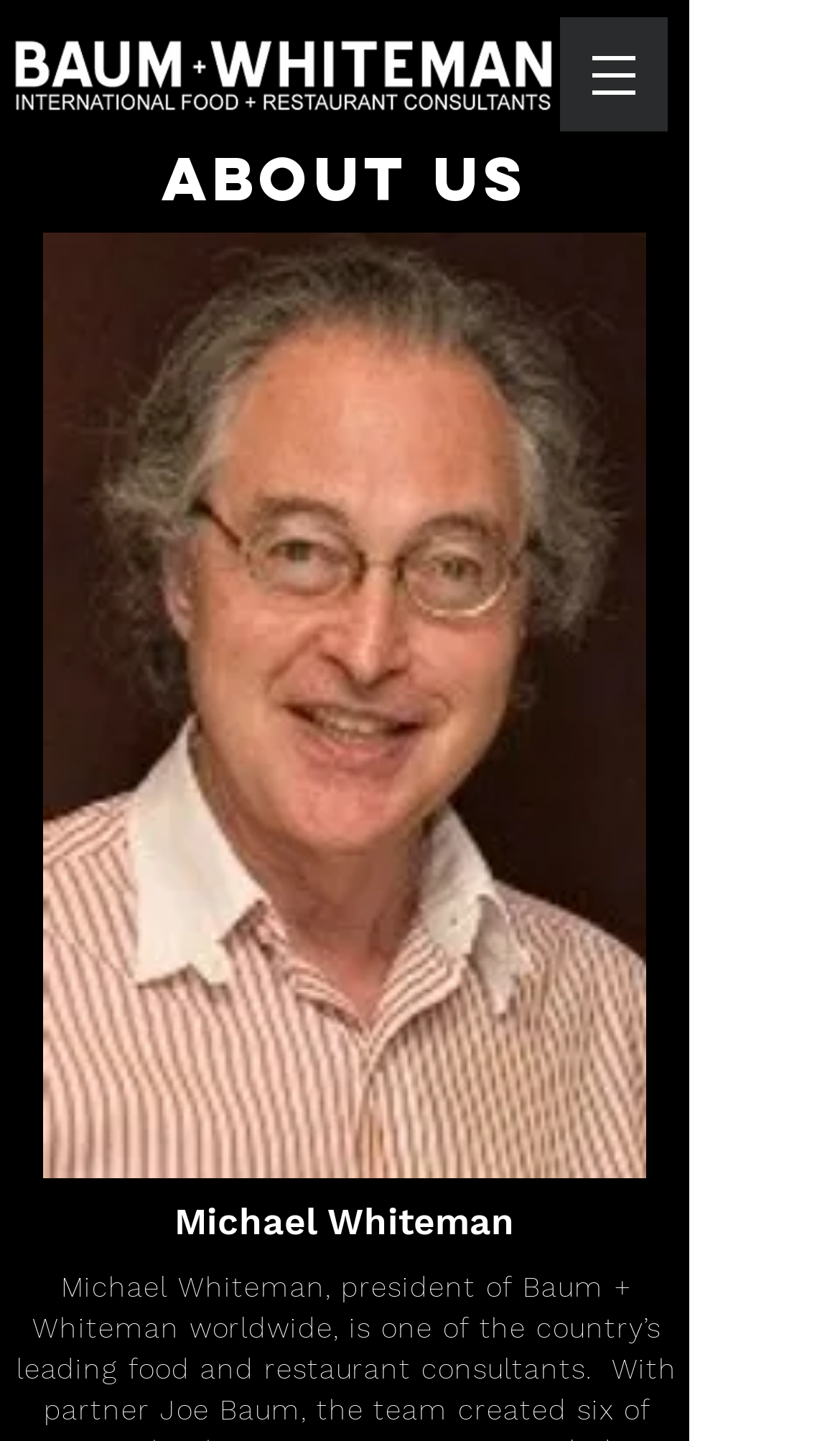What is the type of image on the webpage?
Carefully analyze the image and provide a thorough answer to the question.

I found the answer by looking at the image element on the webpage, which has a description 'mw color pic.jpg'. This suggests that the image is a color picture.